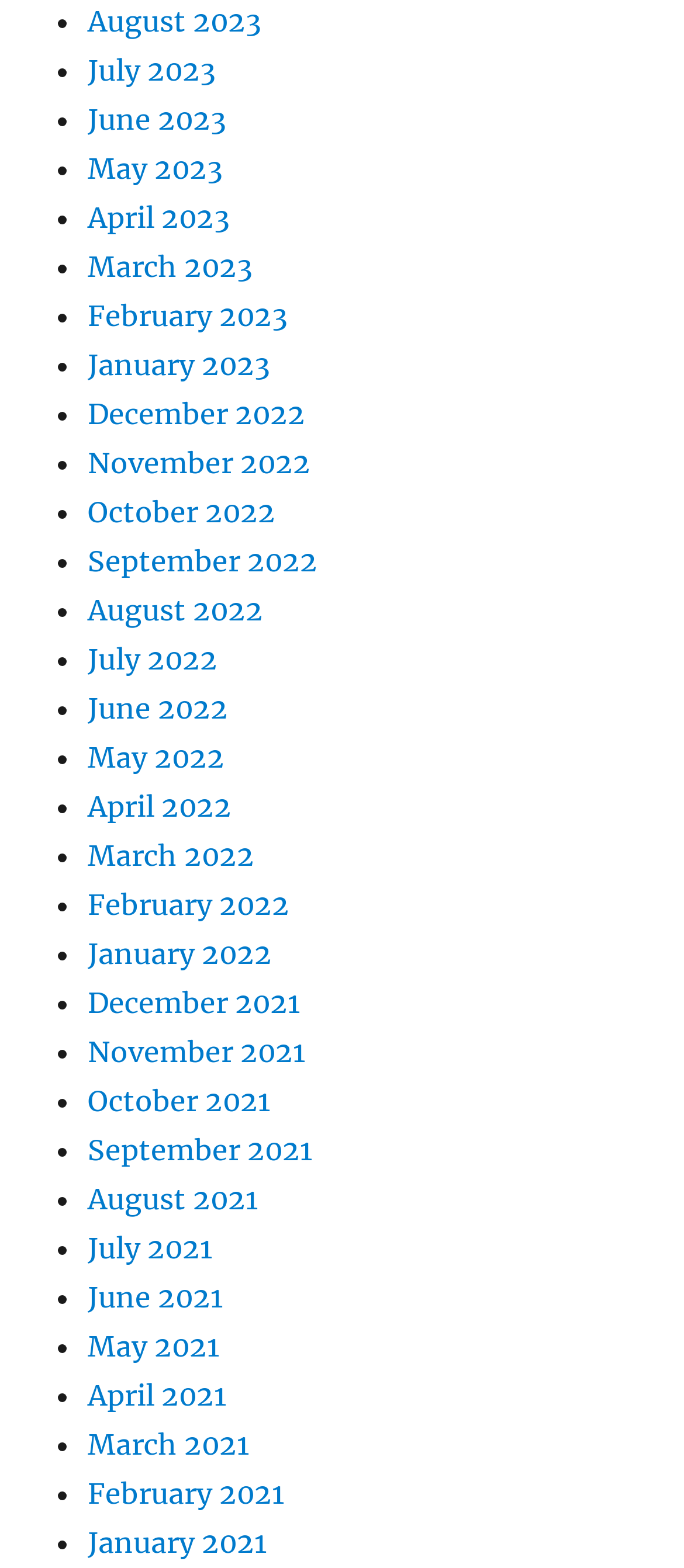Are the months listed in chronological order?
Please respond to the question with as much detail as possible.

I examined the list of links and found that the months are listed in chronological order, with the most recent month first and the earliest month last.